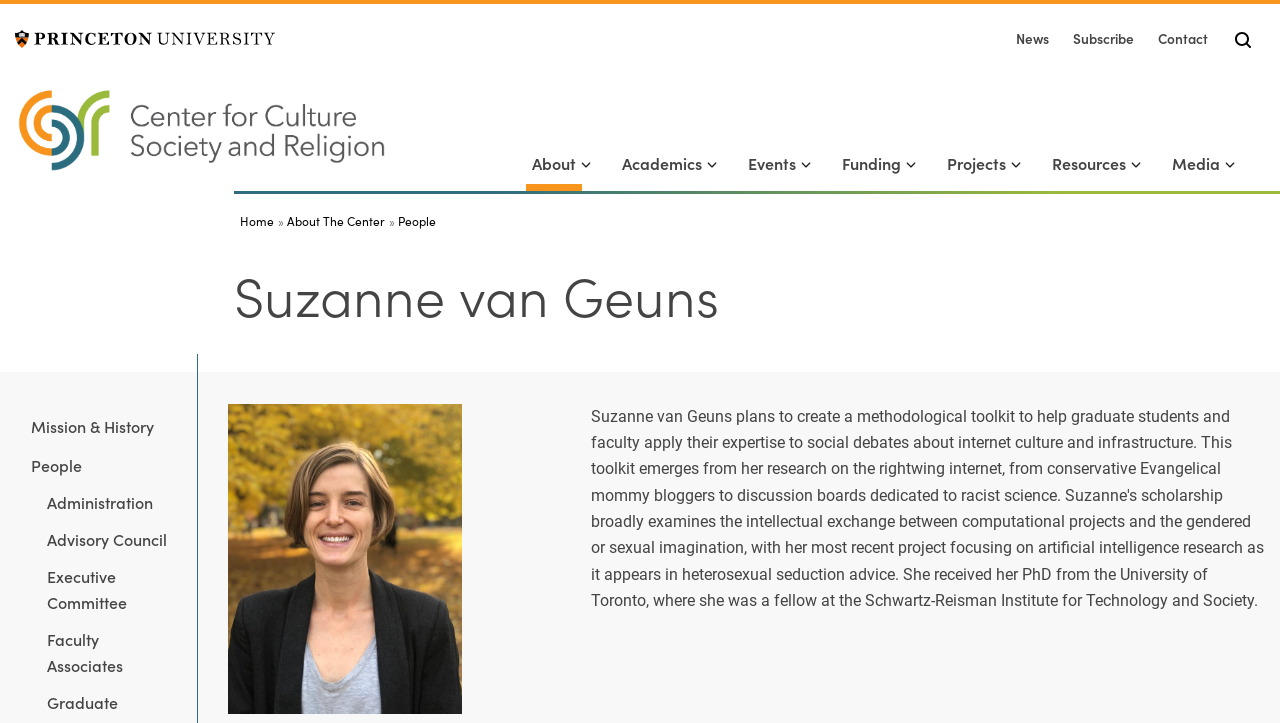Bounding box coordinates must be specified in the format (top-left x, top-left y, bottom-right x, bottom-right y). All values should be floating point numbers between 0 and 1. What are the bounding box coordinates of the UI element described as: Academics

[0.481, 0.191, 0.553, 0.265]